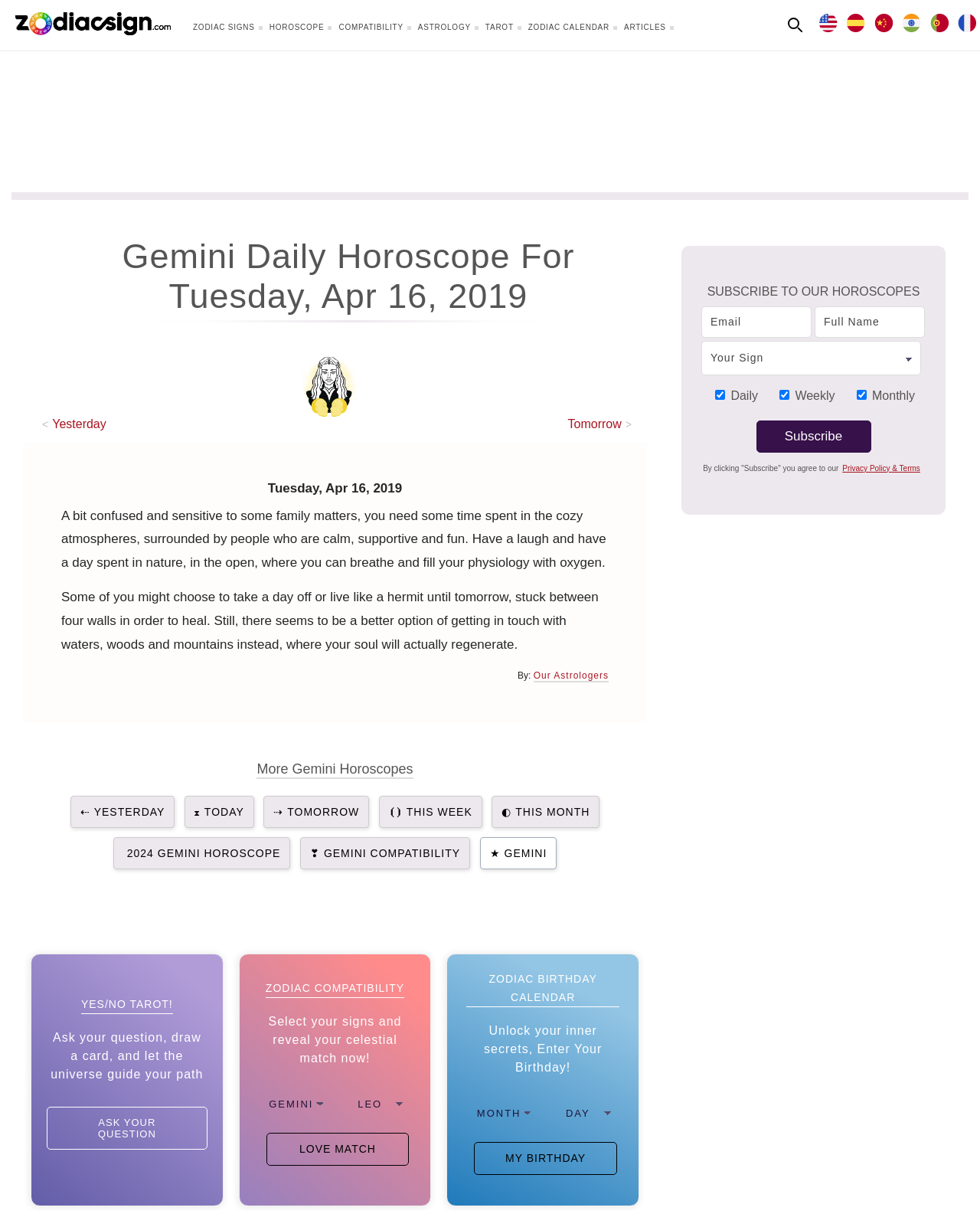Identify the bounding box for the element characterized by the following description: "Planning & Development".

None